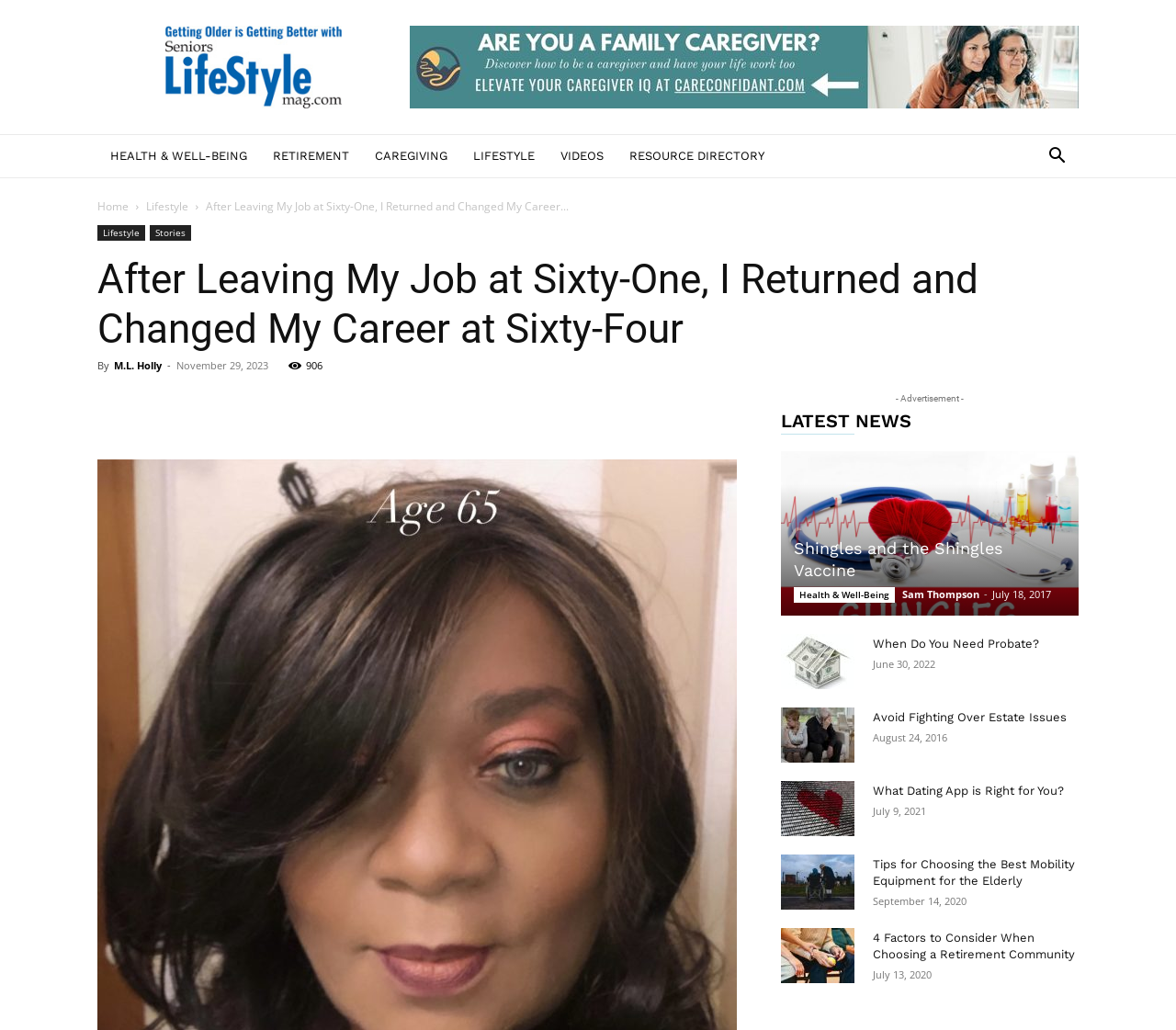Locate the headline of the webpage and generate its content.

After Leaving My Job at Sixty-One, I Returned and Changed My Career at Sixty-Four